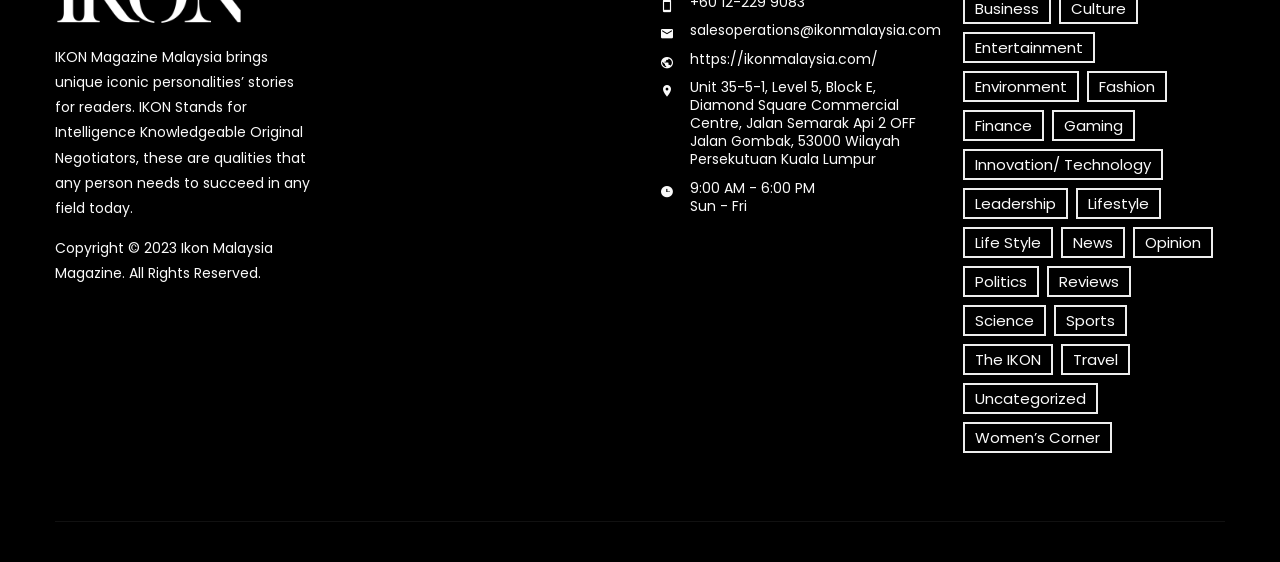Kindly determine the bounding box coordinates for the clickable area to achieve the given instruction: "Browse Entertainment news".

[0.752, 0.057, 0.855, 0.112]